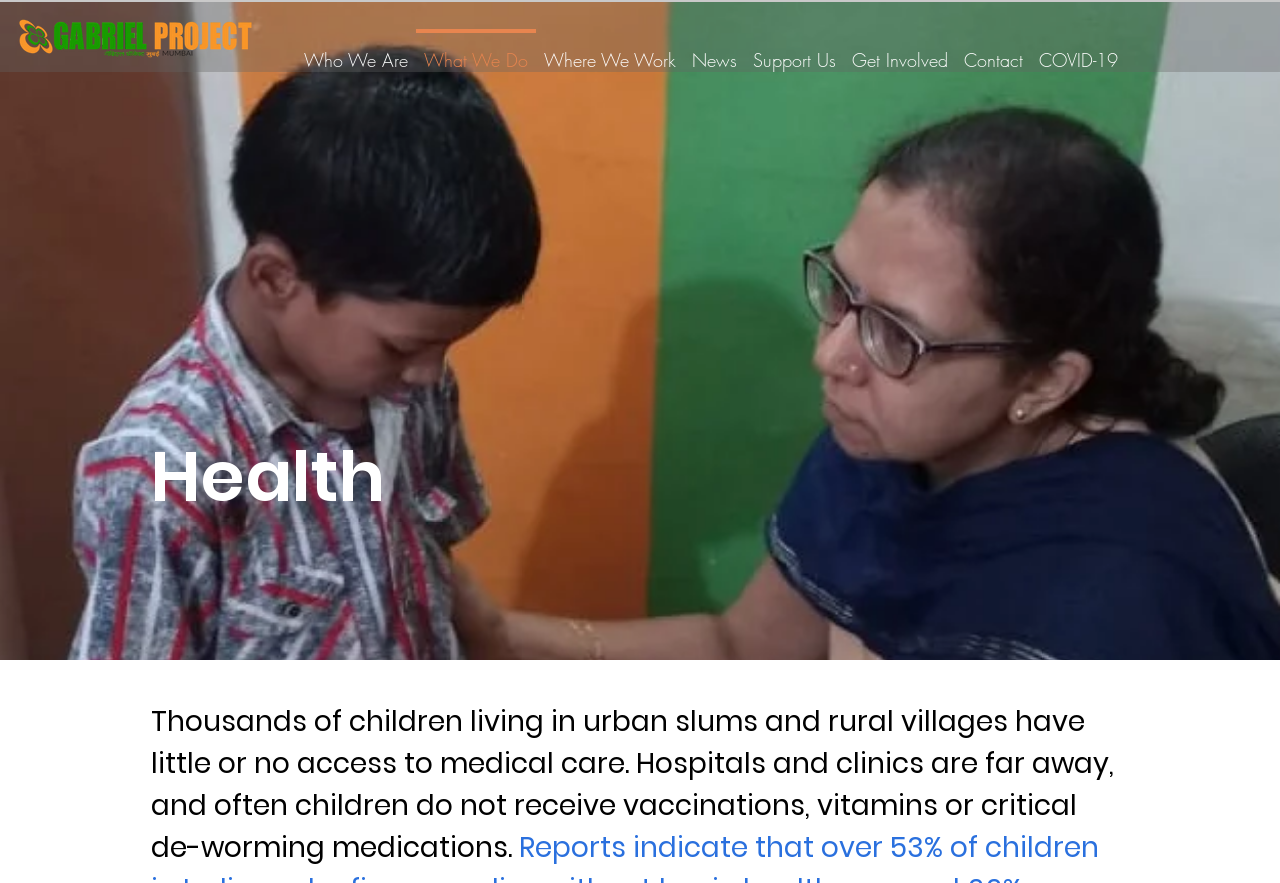Using the information in the image, could you please answer the following question in detail:
How many navigation links are there?

I counted the number of links under the 'Site' navigation element, which are 'Who We Are', 'What We Do', 'Where We Work', 'News', 'Support Us', 'Get Involved', 'Contact', and 'COVID-19'.